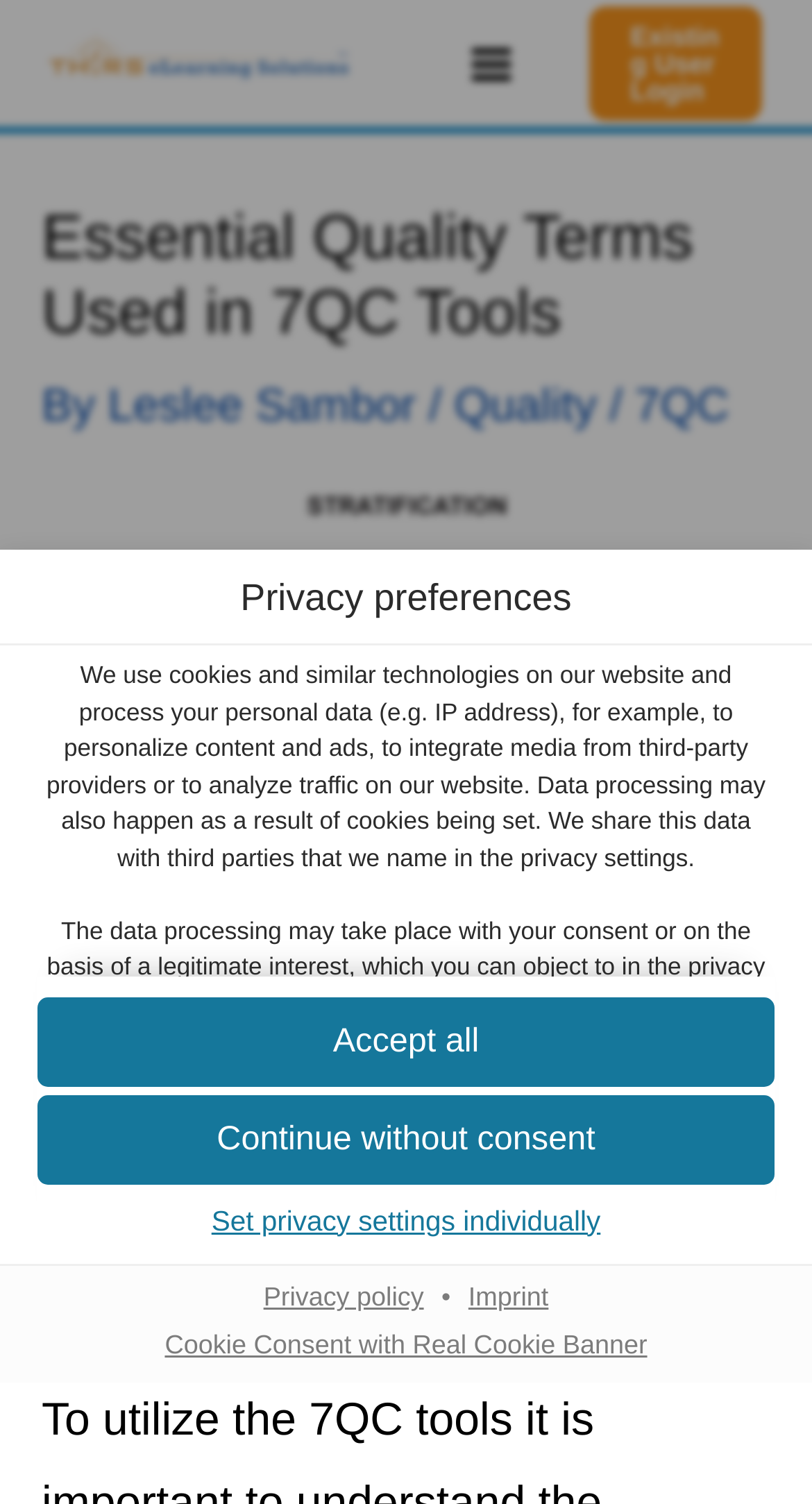Please indicate the bounding box coordinates for the clickable area to complete the following task: "View imprint". The coordinates should be specified as four float numbers between 0 and 1, i.e., [left, top, right, bottom].

[0.564, 0.854, 0.688, 0.873]